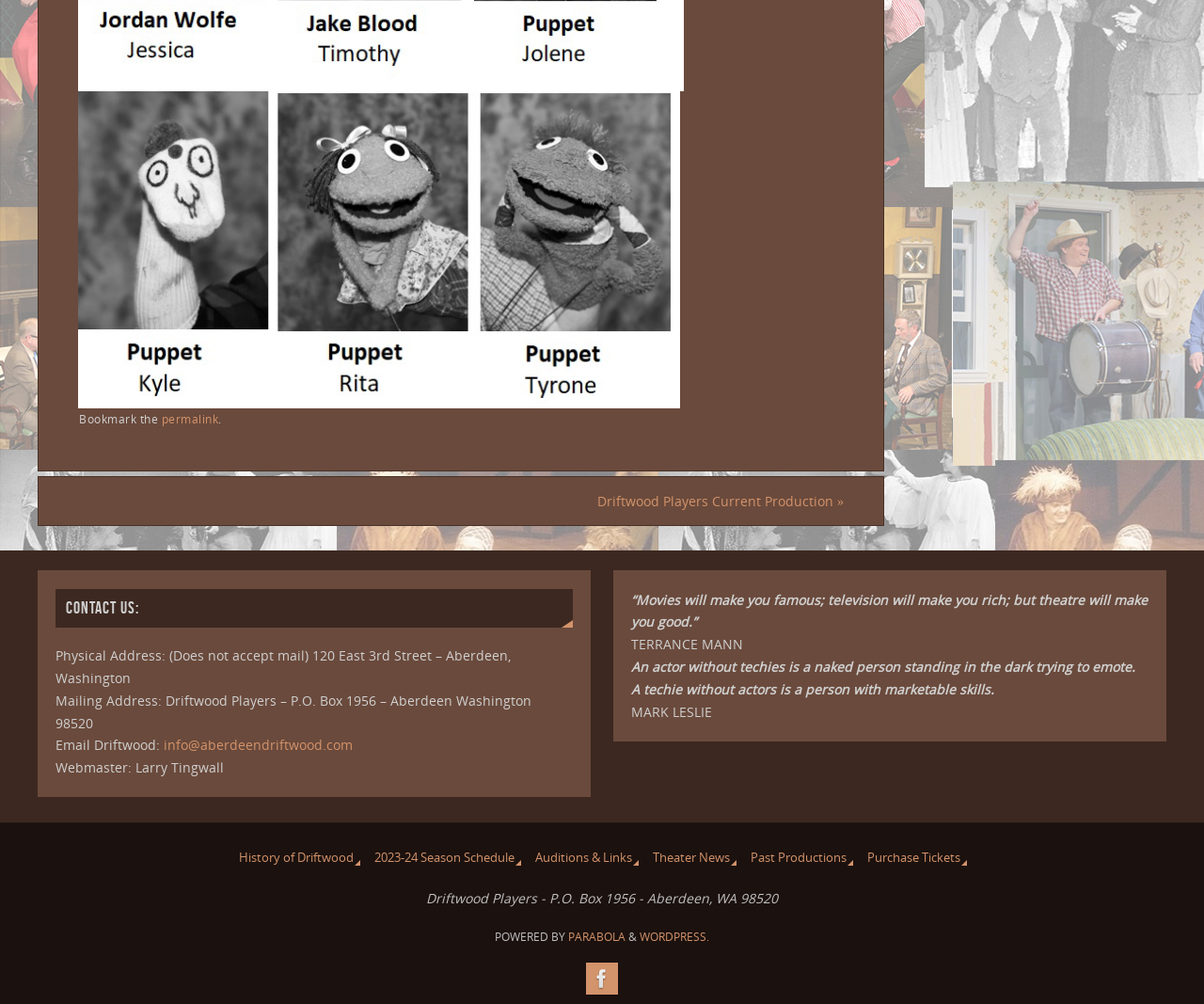What is the quote mentioned on the webpage?
Using the image, give a concise answer in the form of a single word or short phrase.

“Movies will make you famous; television will make you rich; but theatre will make you good.”